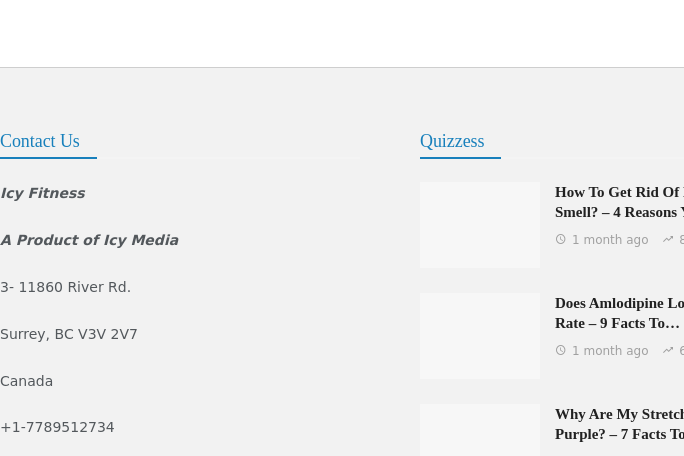Give an in-depth description of the image.

The image depicts a collection of street signs conveying messages related to mental and spiritual well-being, emphasizing the importance of self-care and mindfulness. These visuals serve as a reminder to prioritize one's mental health by engaging in activities that promote relaxation and stress reduction. The overarching theme resonates with the idea of taking care of oneself to foster a healthier mindset. The image is accompanied by a caption crediting the photographer, Anna Stasiia, featured on UnlimPhotos, indicating a copyright date of 2023. This context enhances the understanding of the image's focus on mental health and personal well-being.